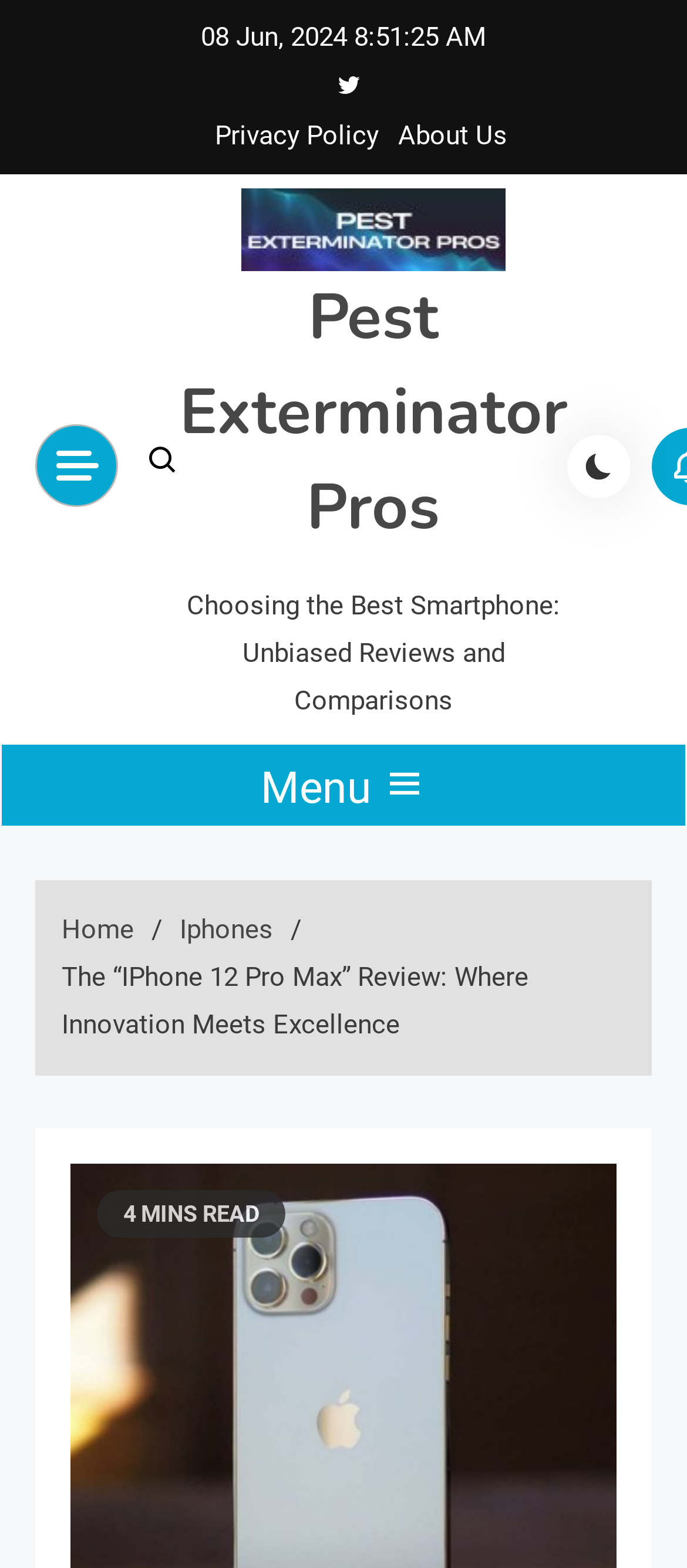Refer to the image and provide a thorough answer to this question:
What is the name of the company mentioned in the review?

The name of the company mentioned in the review can be found in a link element with the text 'Pest Exterminator Pros', which is also accompanied by an image element with the same name.